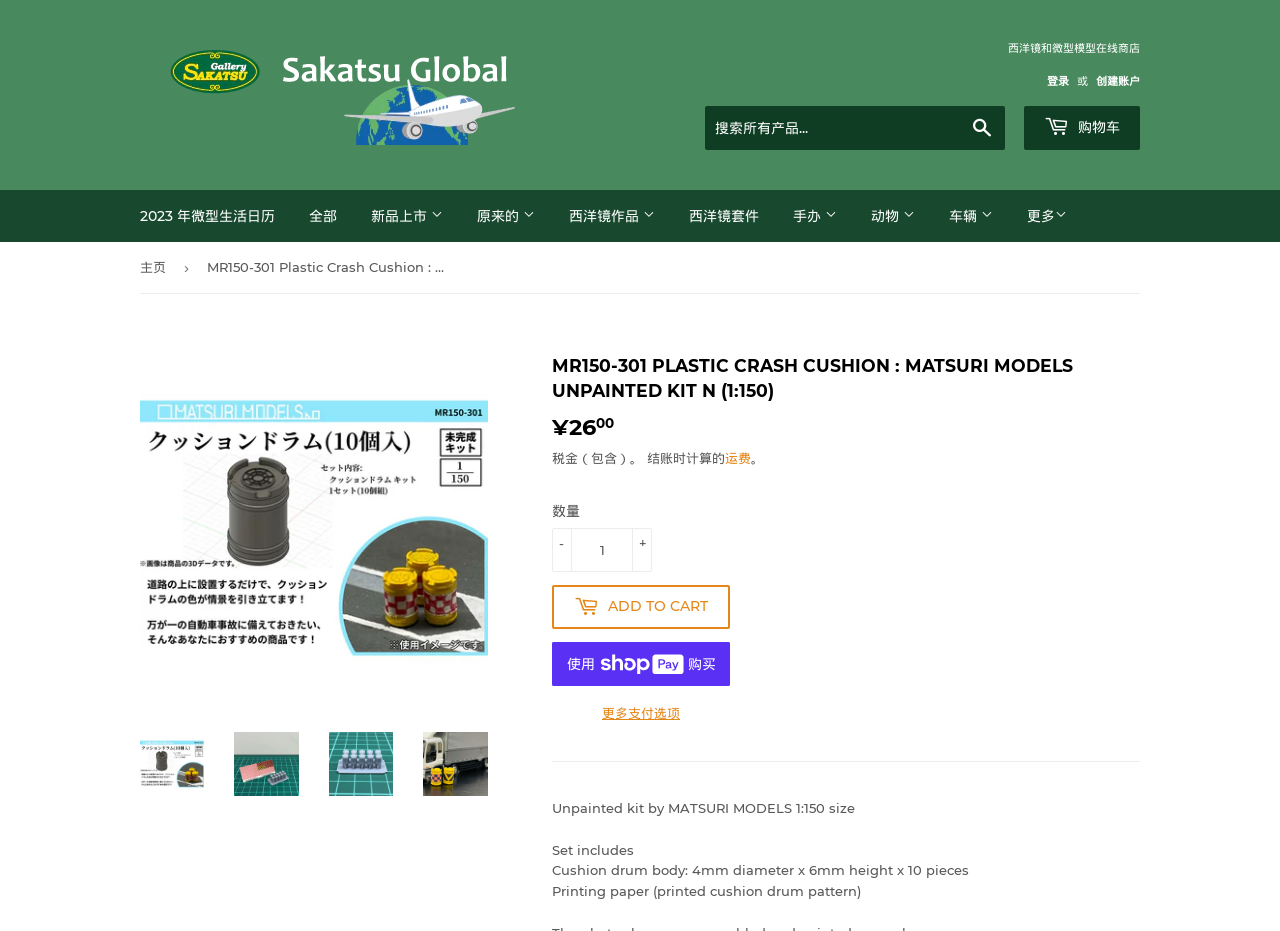Could you find the bounding box coordinates of the clickable area to complete this instruction: "Log in to the account"?

[0.818, 0.079, 0.835, 0.095]